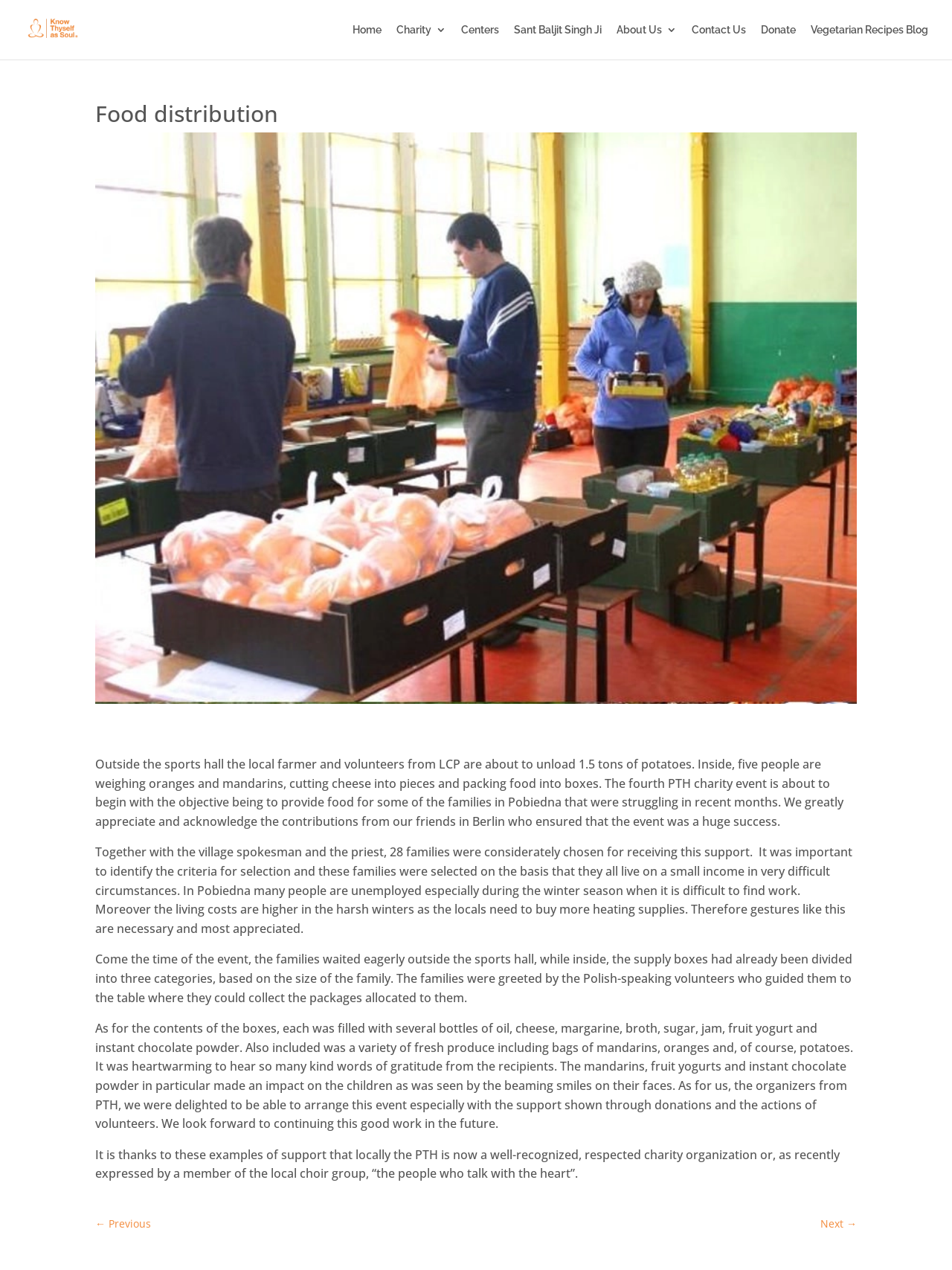Determine the bounding box coordinates for the area that should be clicked to carry out the following instruction: "View the Vegetarian Recipes Blog".

[0.852, 0.019, 0.975, 0.047]